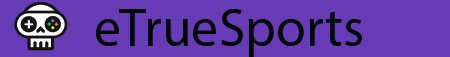What is incorporated into the skull design?
With the help of the image, please provide a detailed response to the question.

According to the caption, the skull design is 'adorned with gaming symbols, including a game controller and colorful buttons', which implies that gaming symbols are incorporated into the skull design.